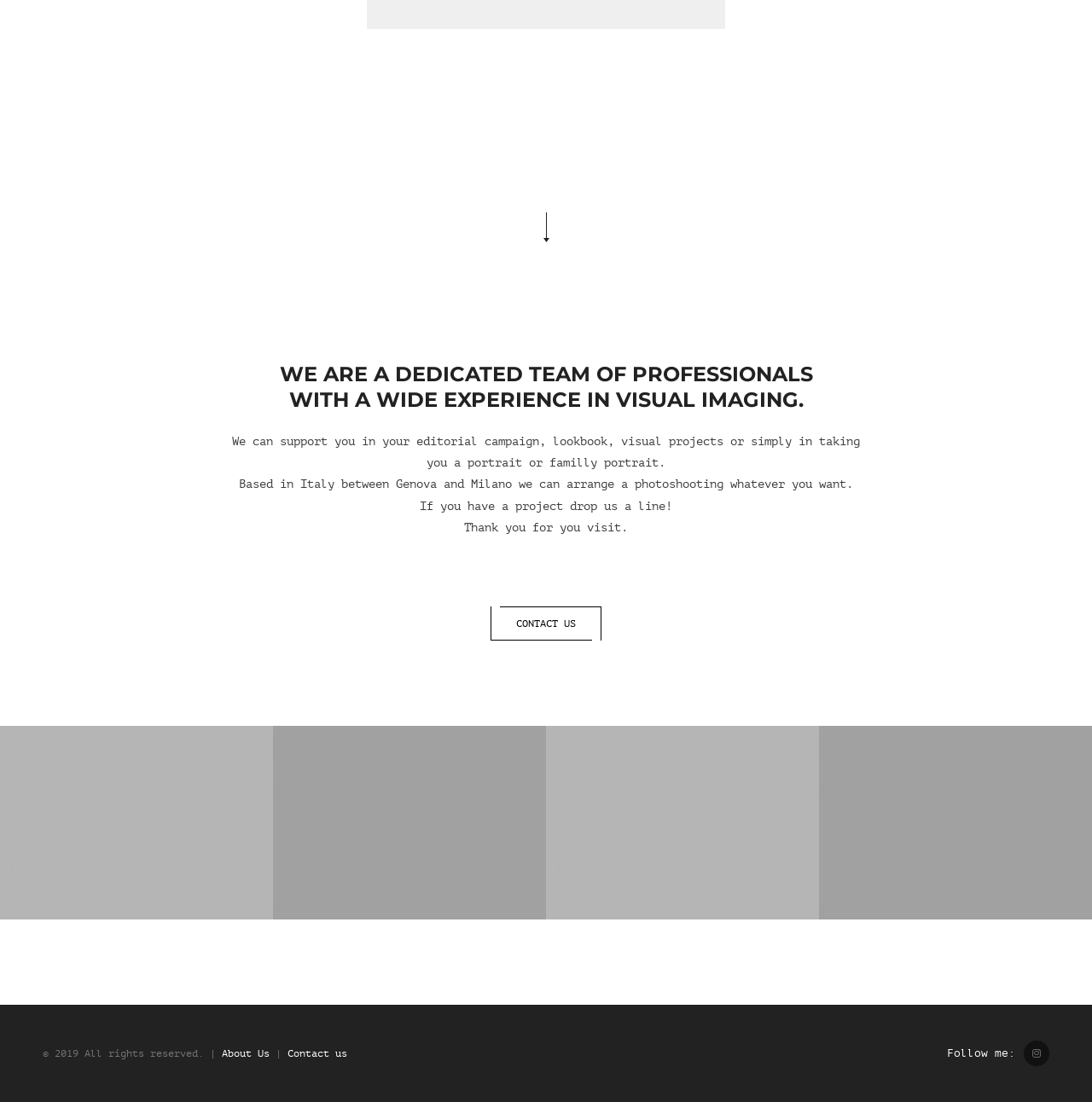Find the bounding box coordinates for the UI element whose description is: "parent_node: Follow me:". The coordinates should be four float numbers between 0 and 1, in the format [left, top, right, bottom].

[0.938, 0.945, 0.961, 0.968]